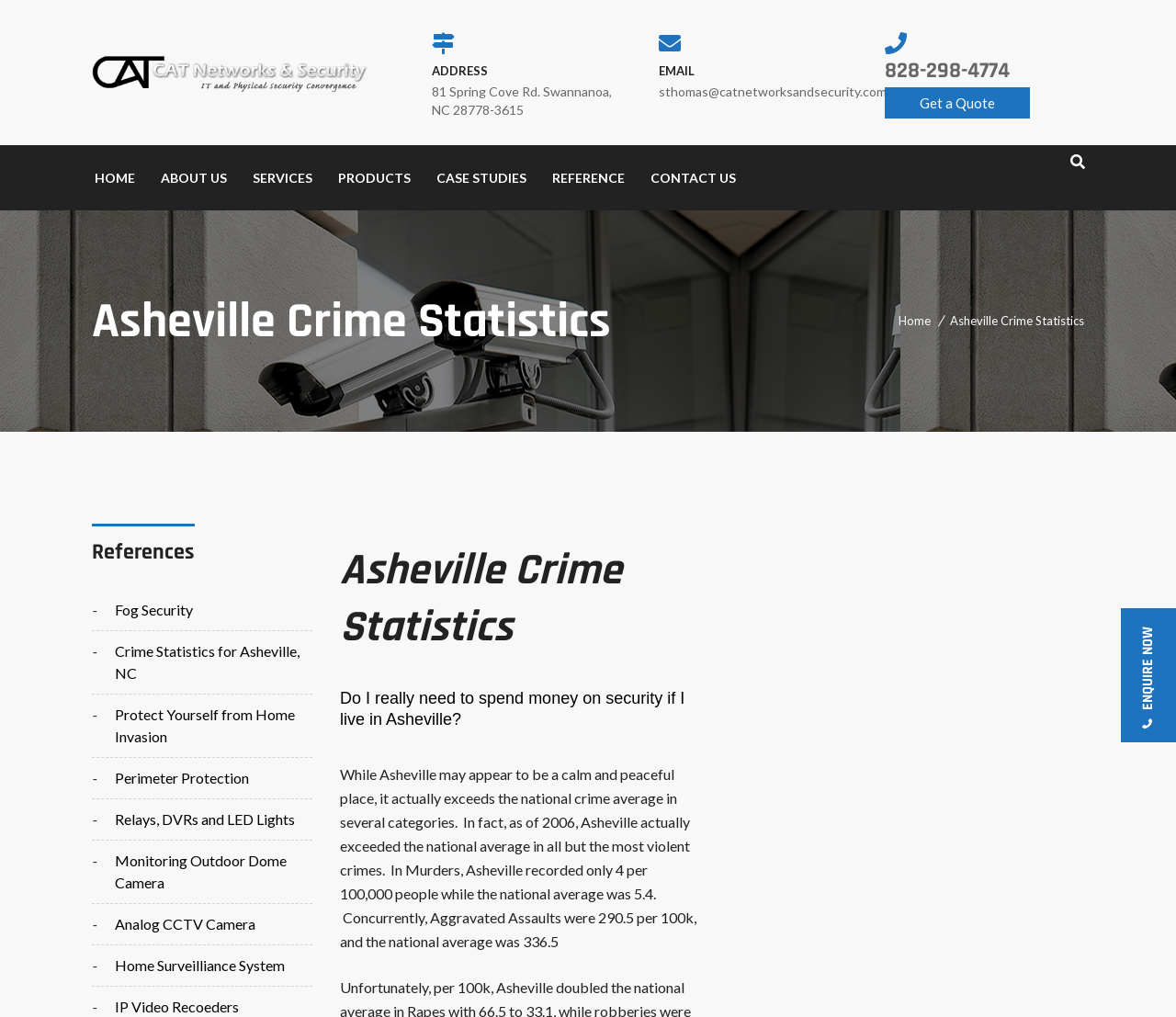Please provide a comprehensive response to the question below by analyzing the image: 
What is the address of CAT Networks & Security?

I found the address by looking at the 'ADDRESS' heading and the corresponding StaticText element, which contains the address information.